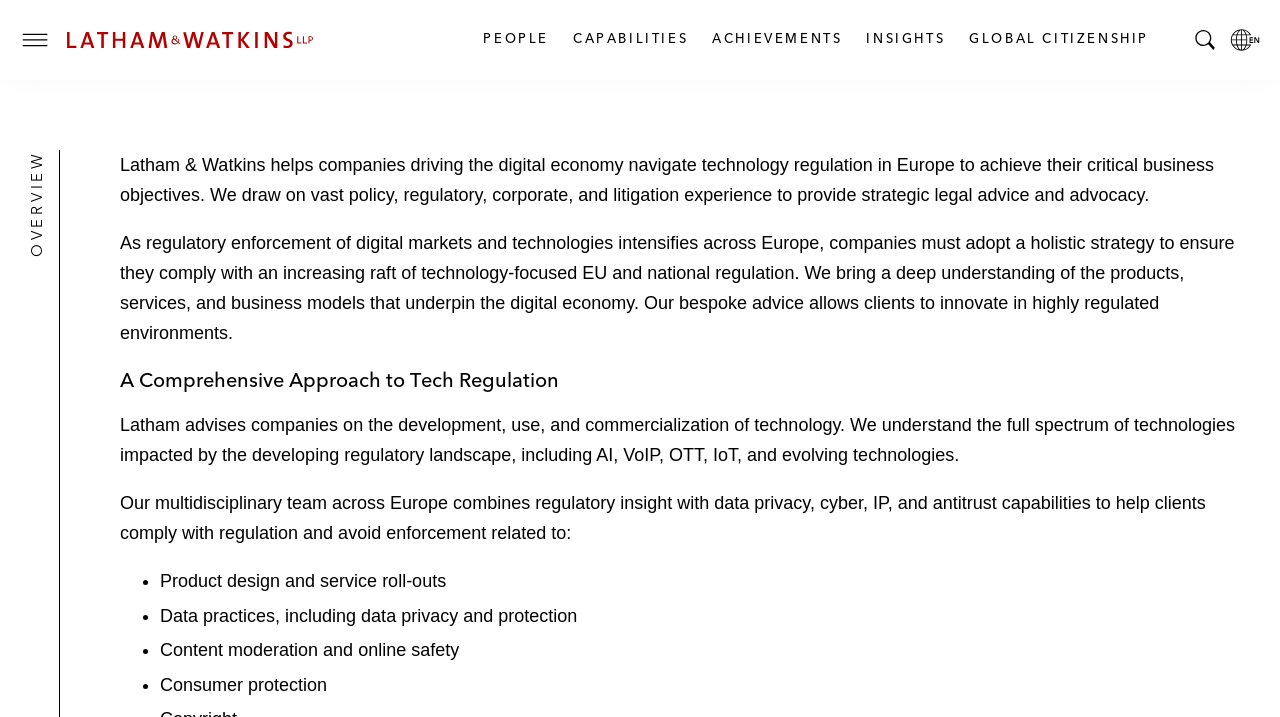Please provide a comprehensive response to the question below by analyzing the image: 
What is the topic of the webpage?

The topic of the webpage can be inferred from the content of the webpage, which discusses technology regulation in Europe and how companies can navigate it. The heading 'A Comprehensive Approach to Tech Regulation' also suggests that tech regulation is the main topic.